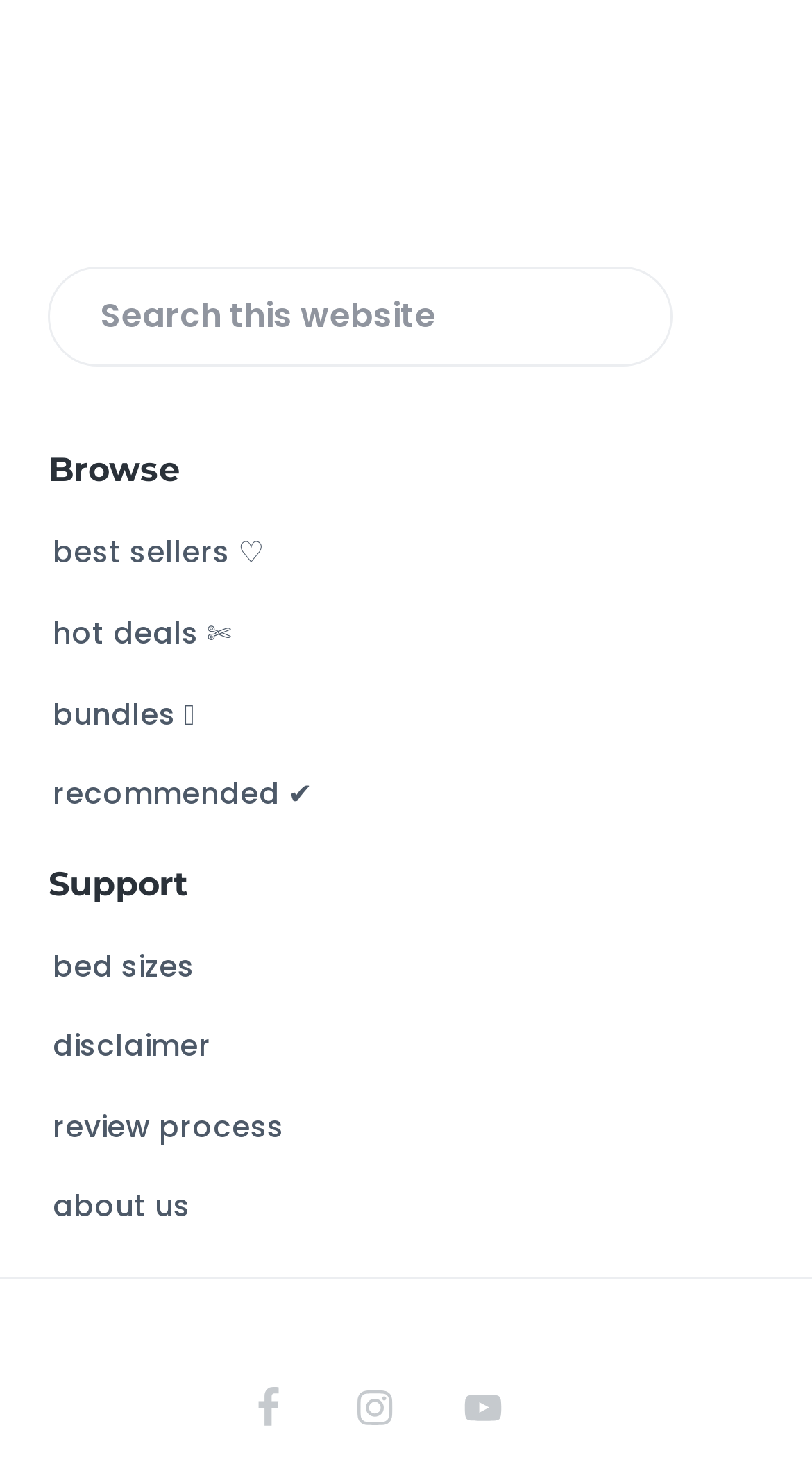How many social media links are there?
Use the screenshot to answer the question with a single word or phrase.

3